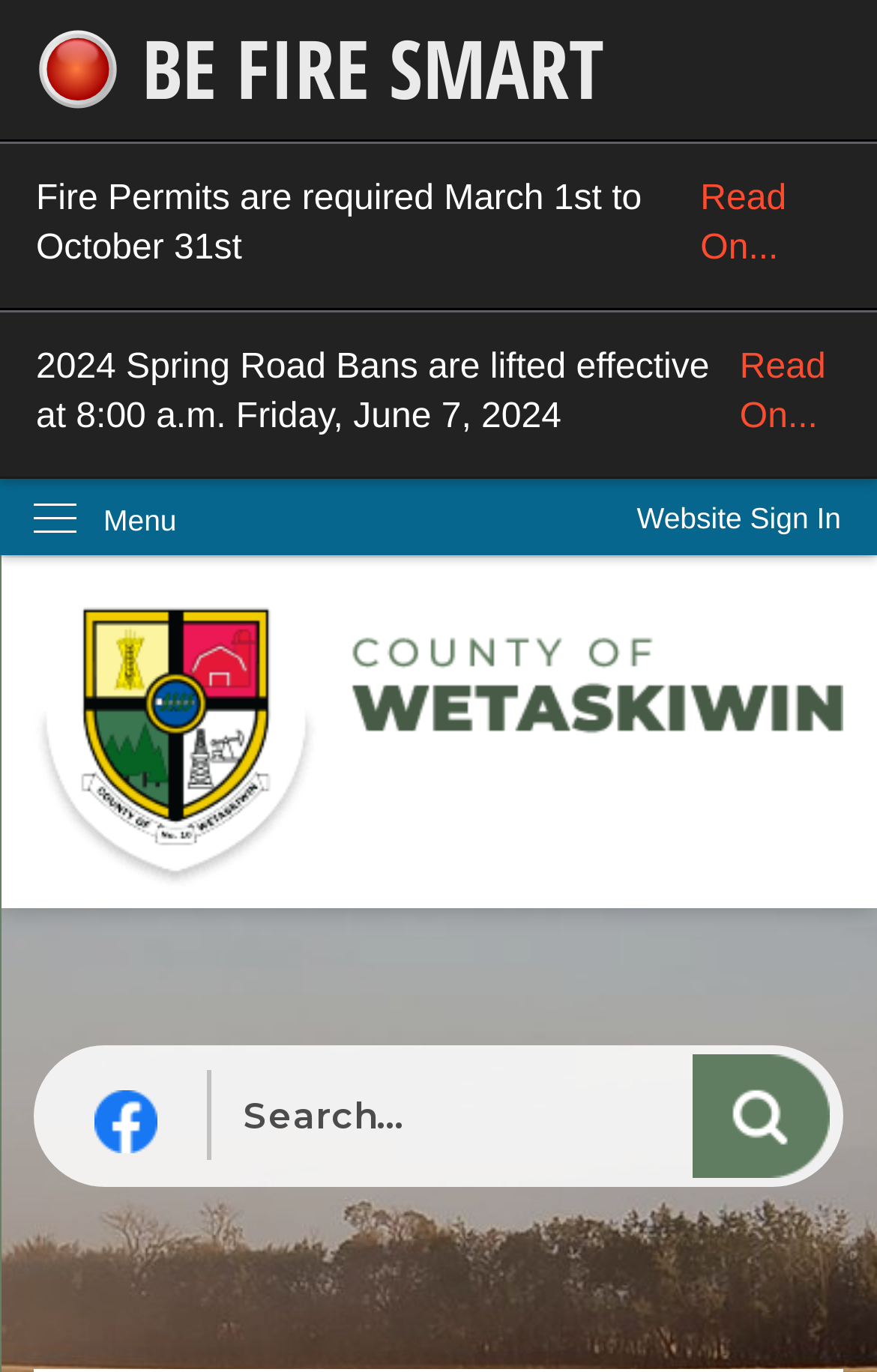Kindly determine the bounding box coordinates for the clickable area to achieve the given instruction: "Go to the home page".

[0.039, 0.419, 0.961, 0.649]